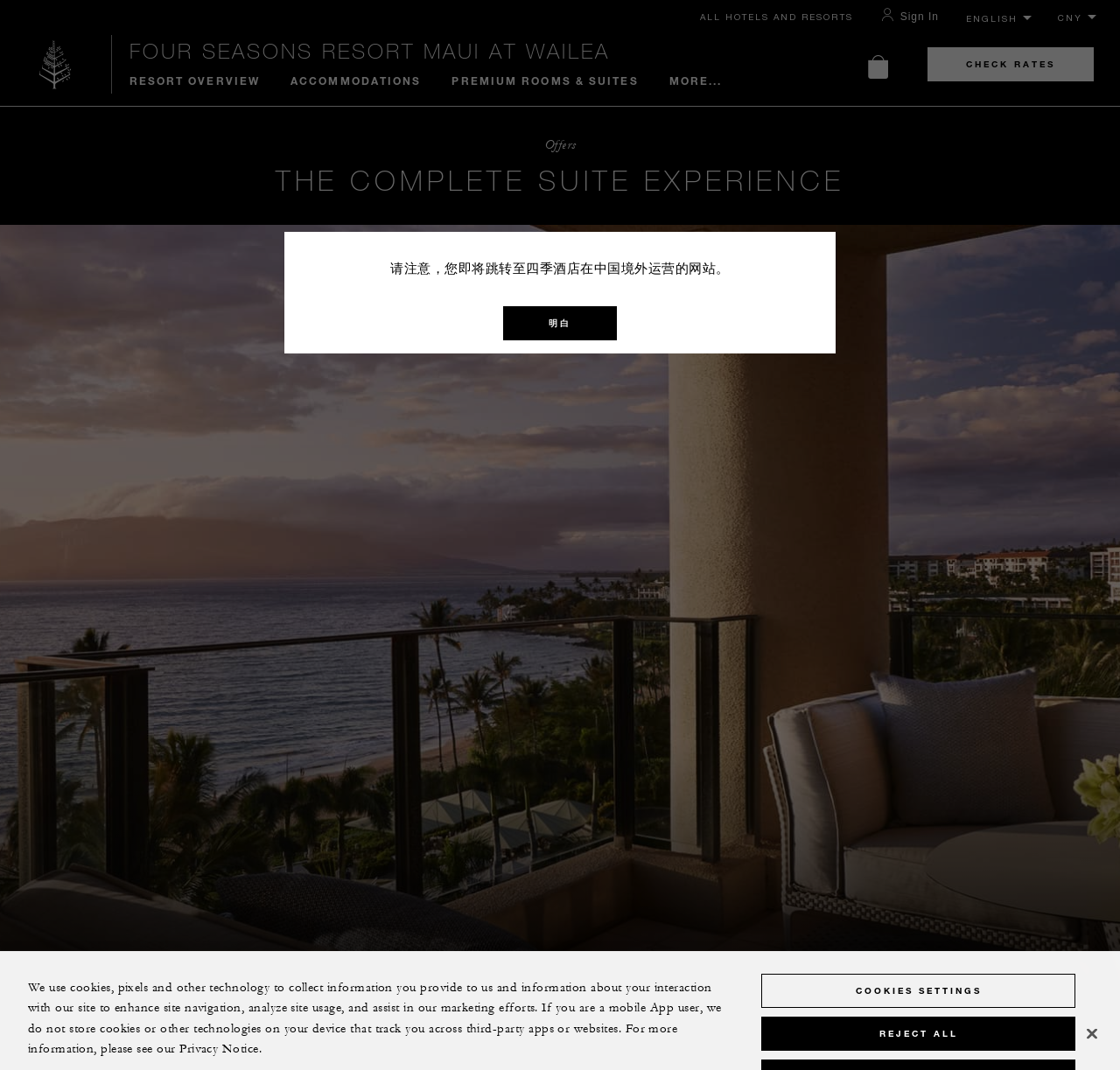What is the purpose of the button 'view cart'?
Answer the question with a single word or phrase, referring to the image.

To view shopping cart